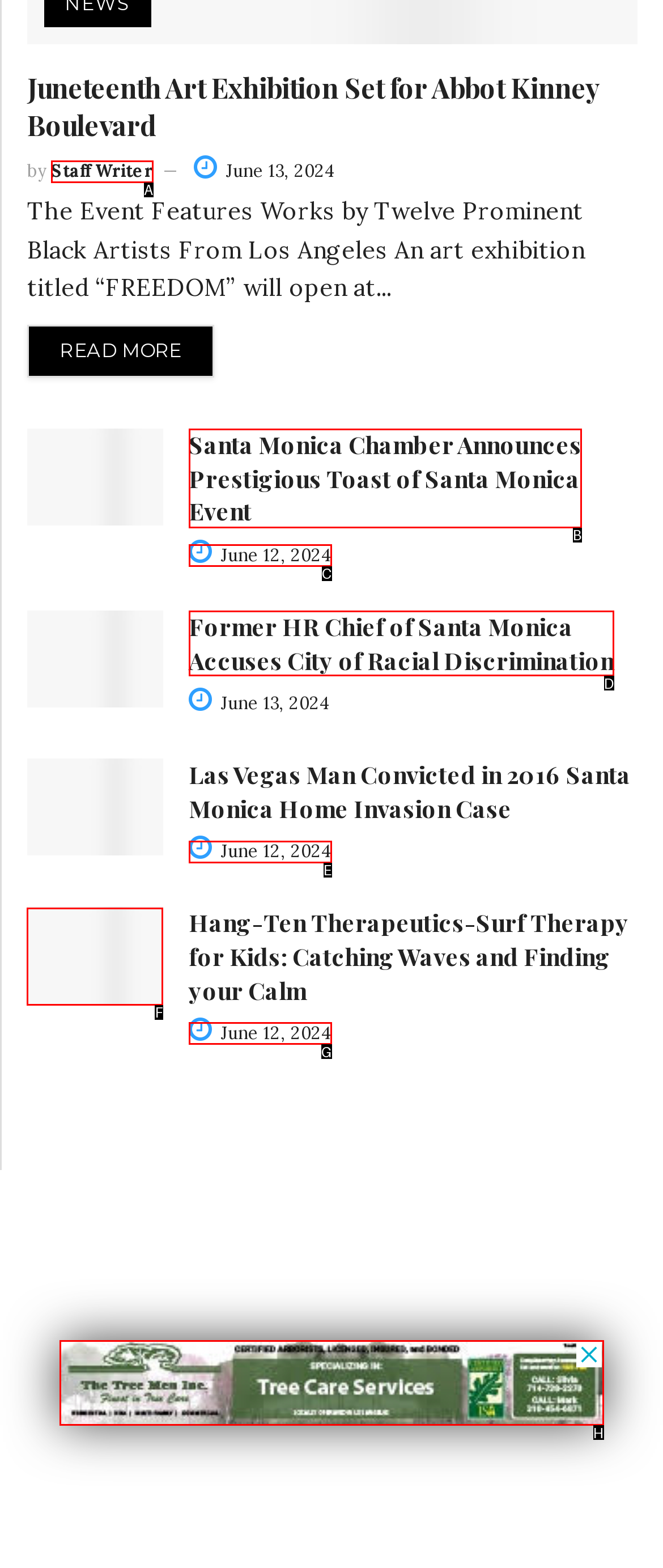Choose the letter of the element that should be clicked to complete the task: Explore the Hang-Ten Therapeutics surf therapy article
Answer with the letter from the possible choices.

F